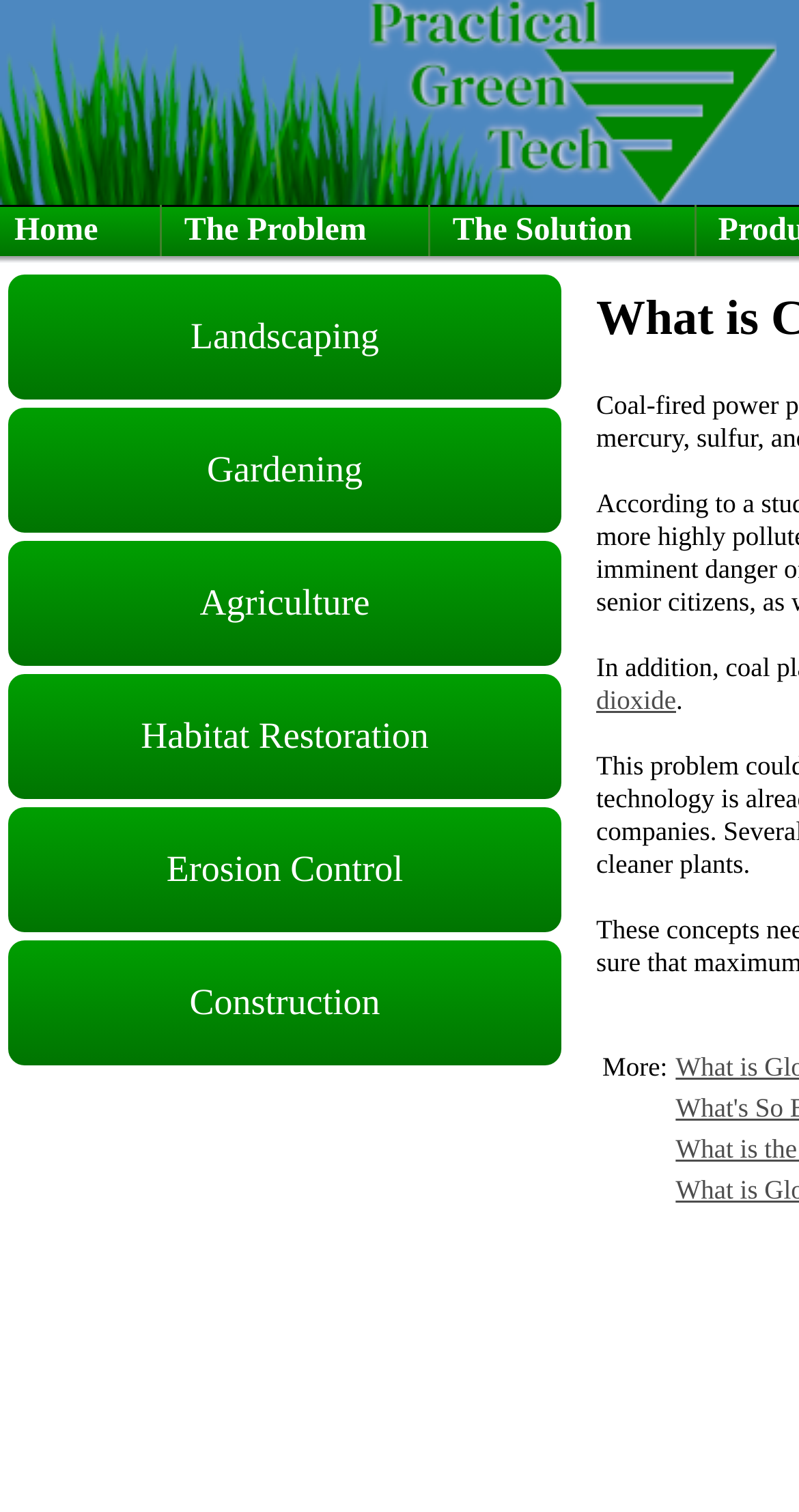Give a one-word or one-phrase response to the question:
What is the purpose of the links on the left side of the webpage?

Navigation